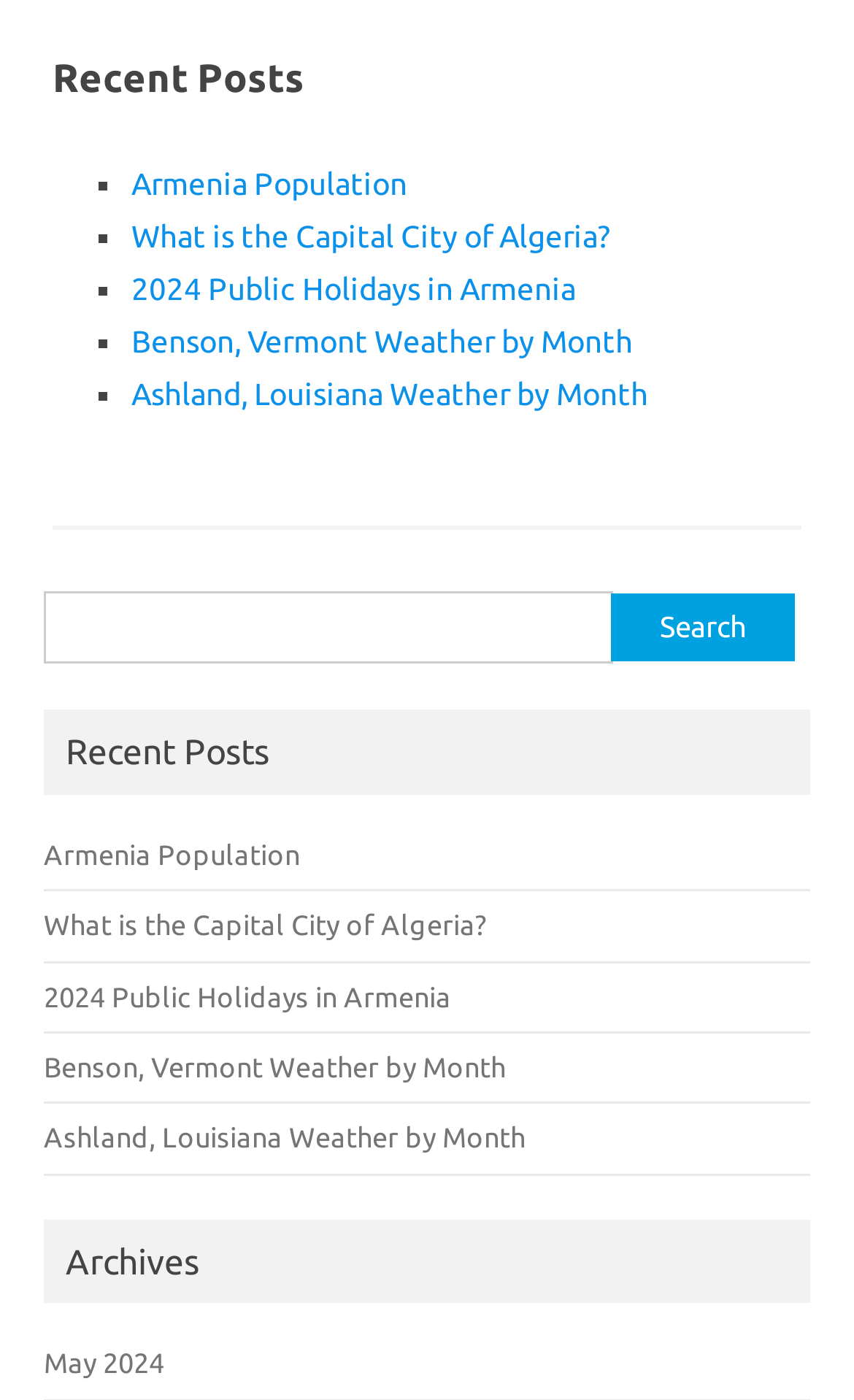Predict the bounding box of the UI element based on this description: "parent_node: Search for: value="Search"".

[0.715, 0.424, 0.931, 0.473]